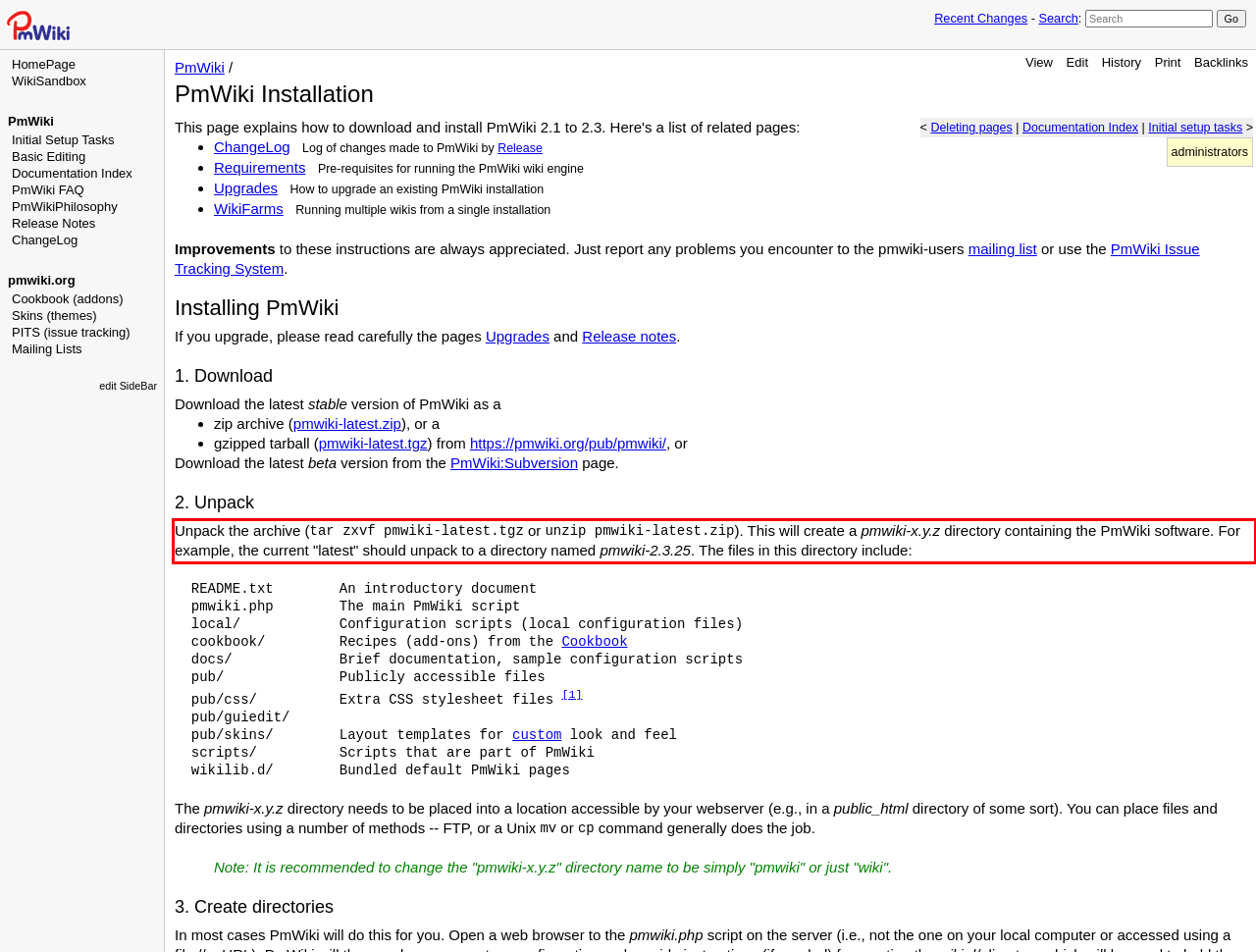Inspect the webpage screenshot that has a red bounding box and use OCR technology to read and display the text inside the red bounding box.

Unpack the archive (tar zxvf pmwiki-latest.tgz or unzip pmwiki-latest.zip). This will create a pmwiki-x.y.z directory containing the PmWiki software. For example, the current "latest" should unpack to a directory named pmwiki-2.3.25. The files in this directory include: